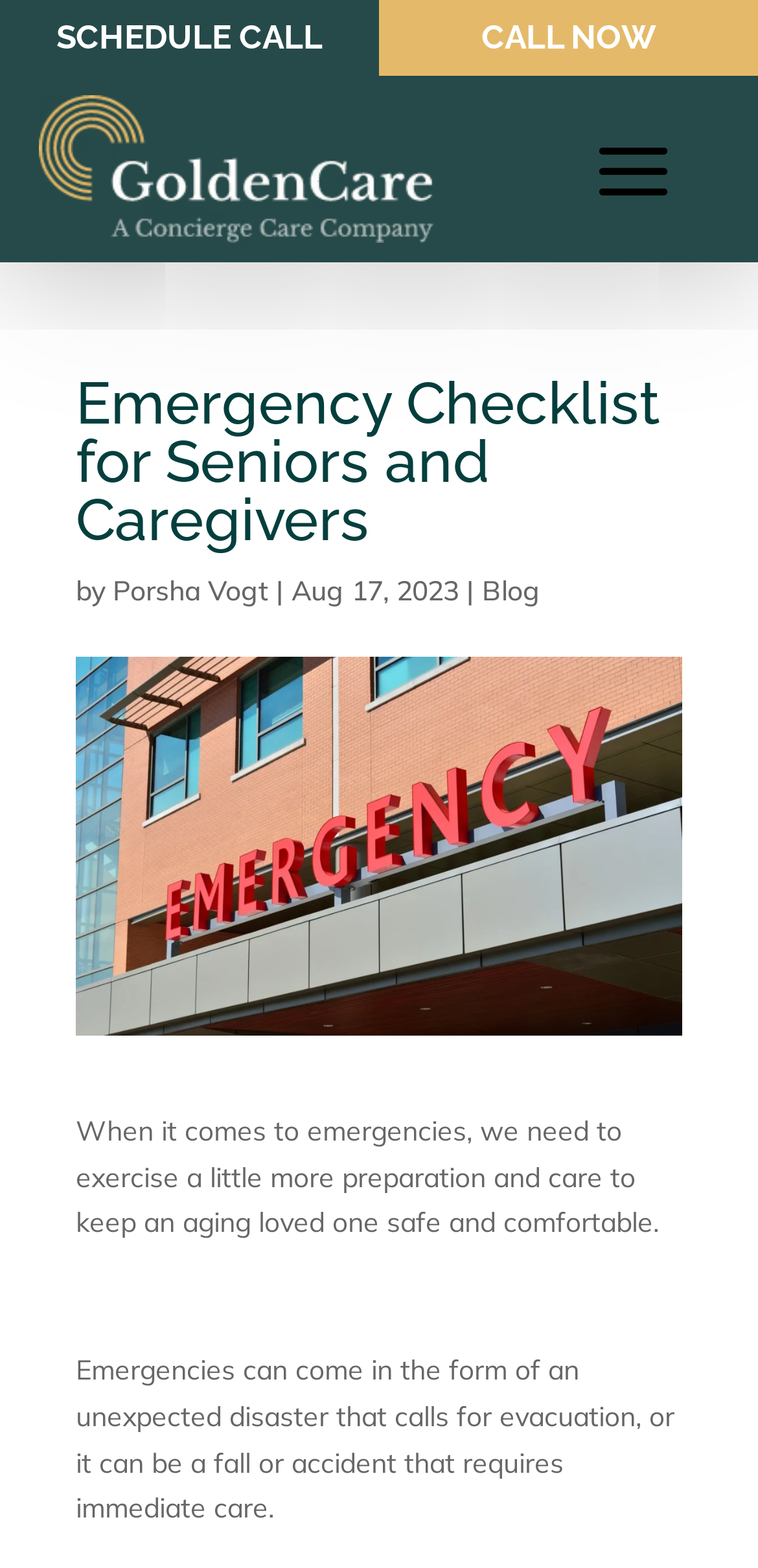What is the purpose of the emergency checklist?
With the help of the image, please provide a detailed response to the question.

The purpose of the emergency checklist can be inferred from the article content, which mentions the importance of preparation and care to keep an aging loved one safe and comfortable in emergency situations.